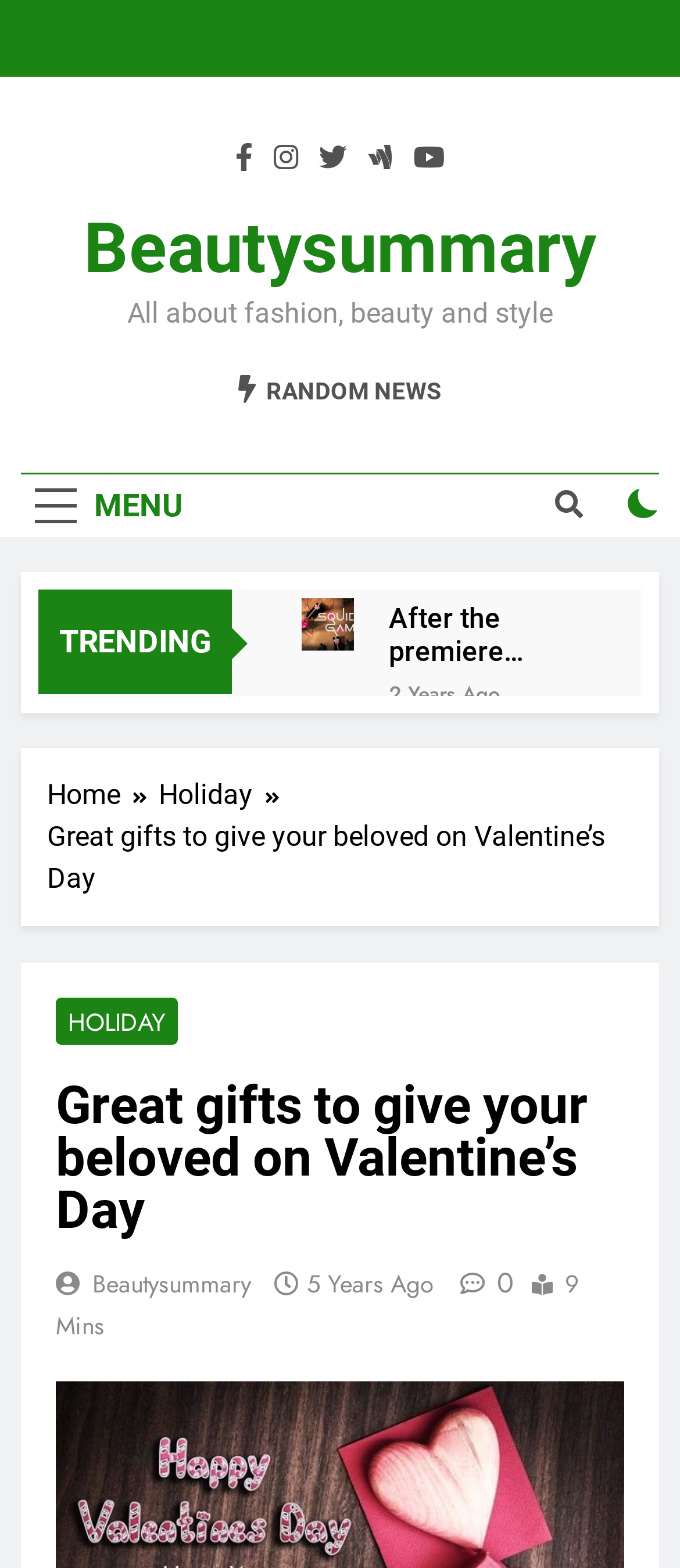Locate the bounding box coordinates of the clickable part needed for the task: "View the 'Chanel Resort 2020 Cruise Collection'".

[0.444, 0.602, 0.58, 0.661]